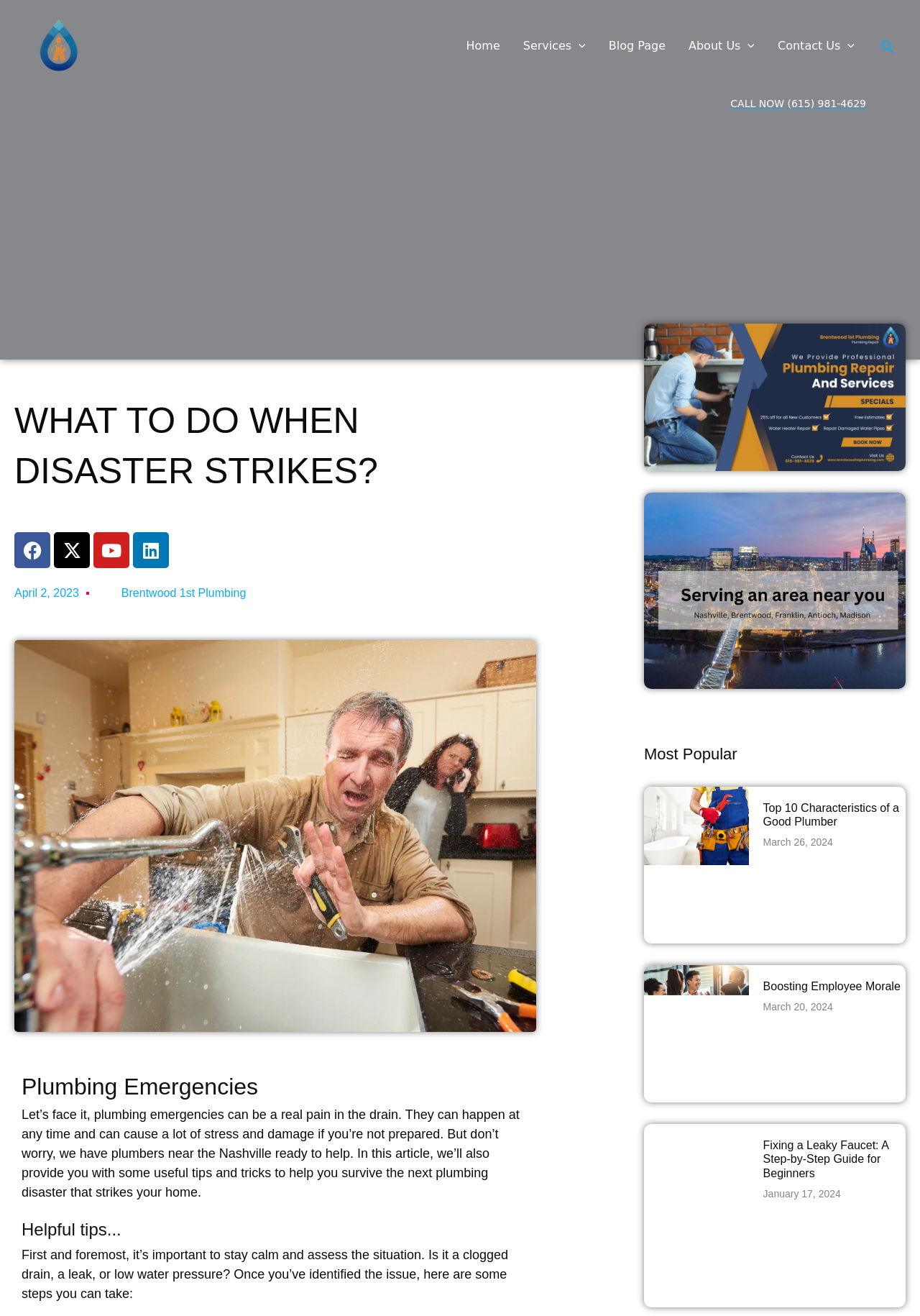Please extract and provide the main headline of the webpage.

WHAT TO DO WHEN DISASTER STRIKES?